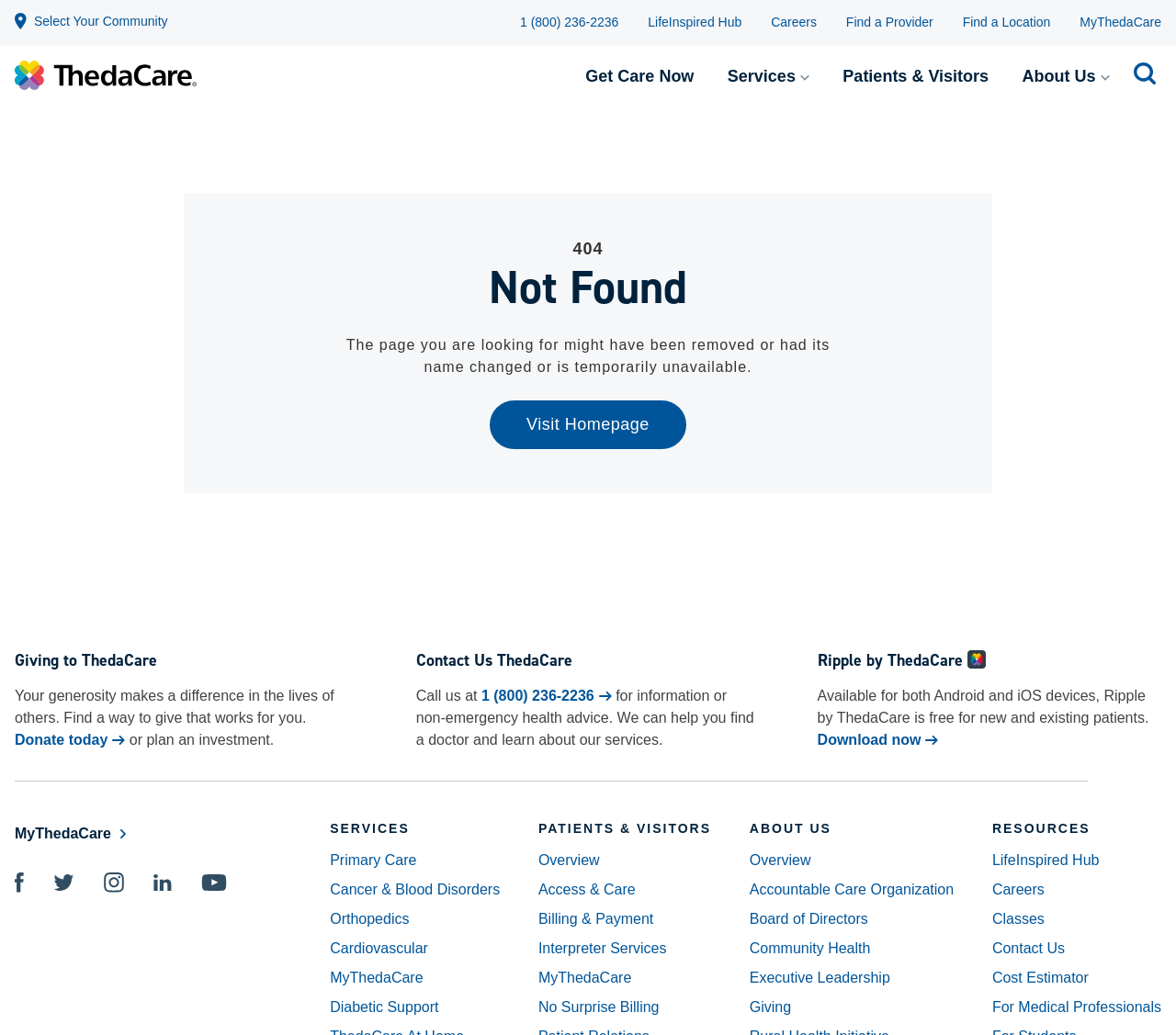What is the name of the support service related to medical equipment?
Please use the image to provide a one-word or short phrase answer.

Home Medical Equipment